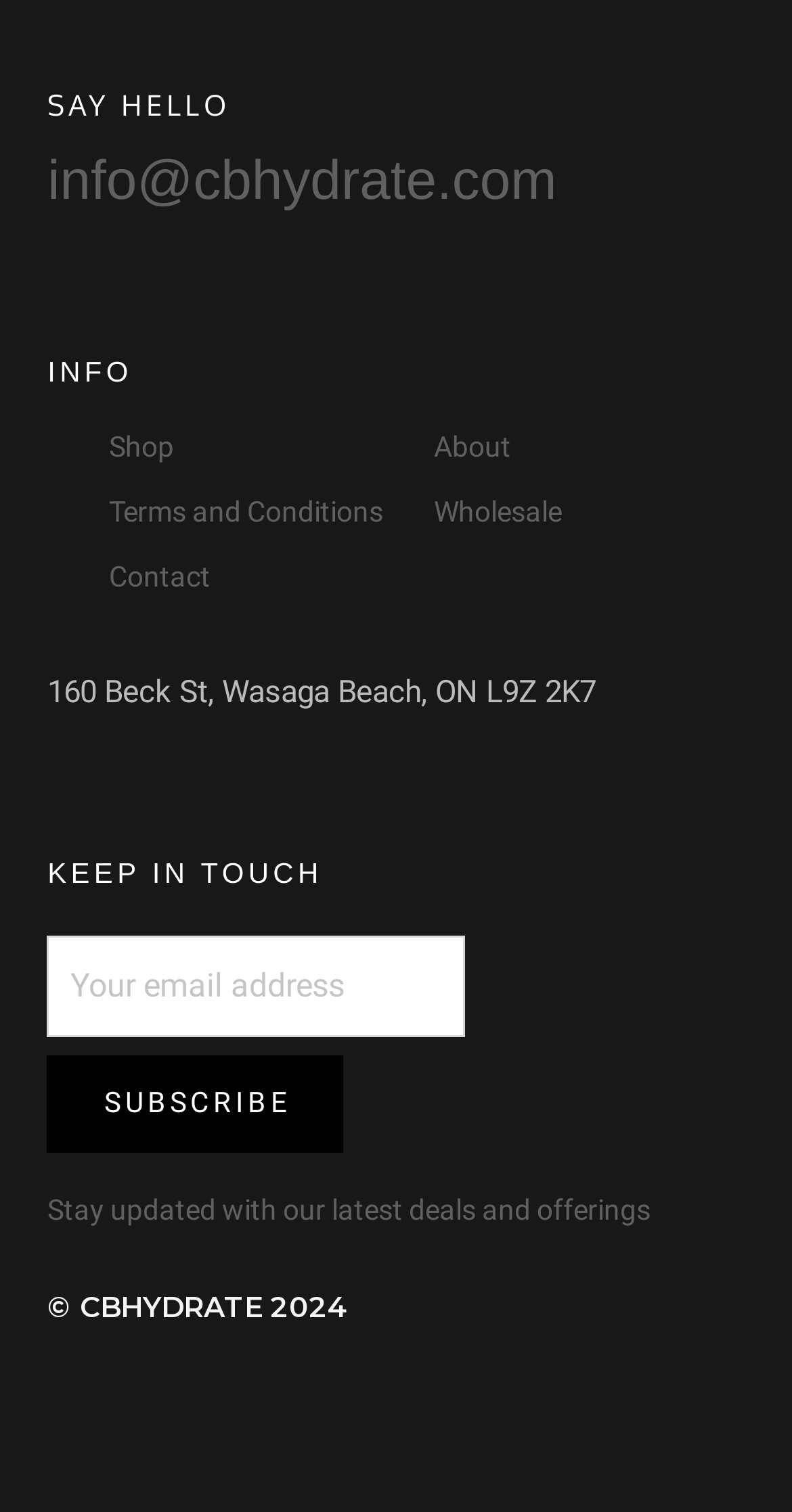Please identify the bounding box coordinates of the element that needs to be clicked to perform the following instruction: "Visit the 'About' page".

[0.53, 0.274, 0.94, 0.317]